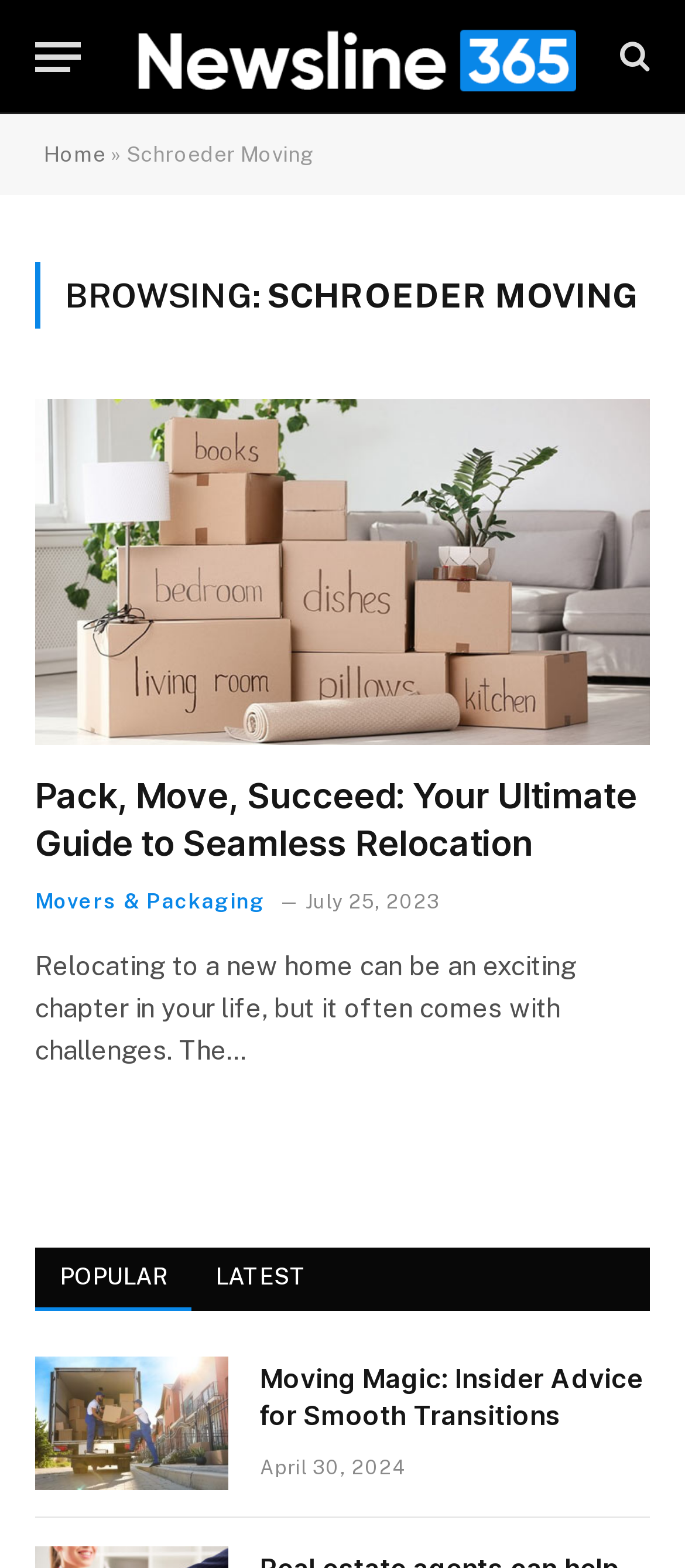Bounding box coordinates are specified in the format (top-left x, top-left y, bottom-right x, bottom-right y). All values are floating point numbers bounded between 0 and 1. Please provide the bounding box coordinate of the region this sentence describes: Popular

[0.051, 0.795, 0.279, 0.836]